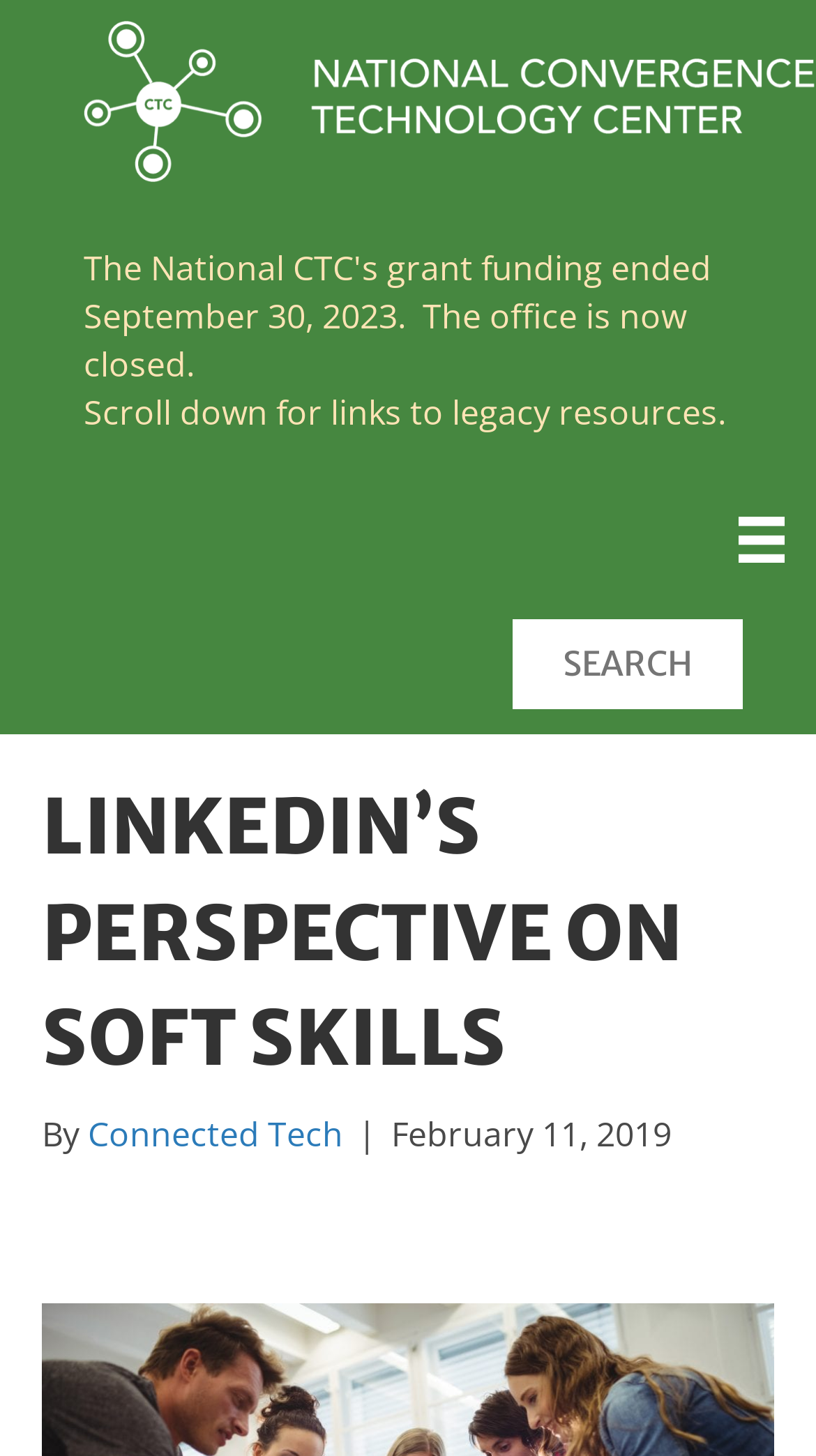Offer a detailed account of what is visible on the webpage.

The webpage appears to be an article or blog post from the National Convergence Technology Center (CTC) titled "LinkedIn's Perspective on Soft Skills". At the top of the page, there is a link labeled "TEST" accompanied by an image, both positioned near the top-left corner. Below this, there is a notice stating "September 30, 2023. The office is now closed." followed by a message "Scroll down for links to legacy resources." 

On the top-right corner, there is a button labeled "Menu" with an accompanying icon. Next to the button, there is a search input field. Below the search field, there is another link labeled "SEARCH". 

The main content of the page is divided into sections, with a prominent header "LINKEDIN’S PERSPECTIVE ON SOFT SKILLS" at the top. The article is attributed to "Connected Tech" and dated "February 11, 2019". The content of the article is not explicitly stated, but it appears to discuss the importance of soft skills in the workplace, as hinted by the meta description.